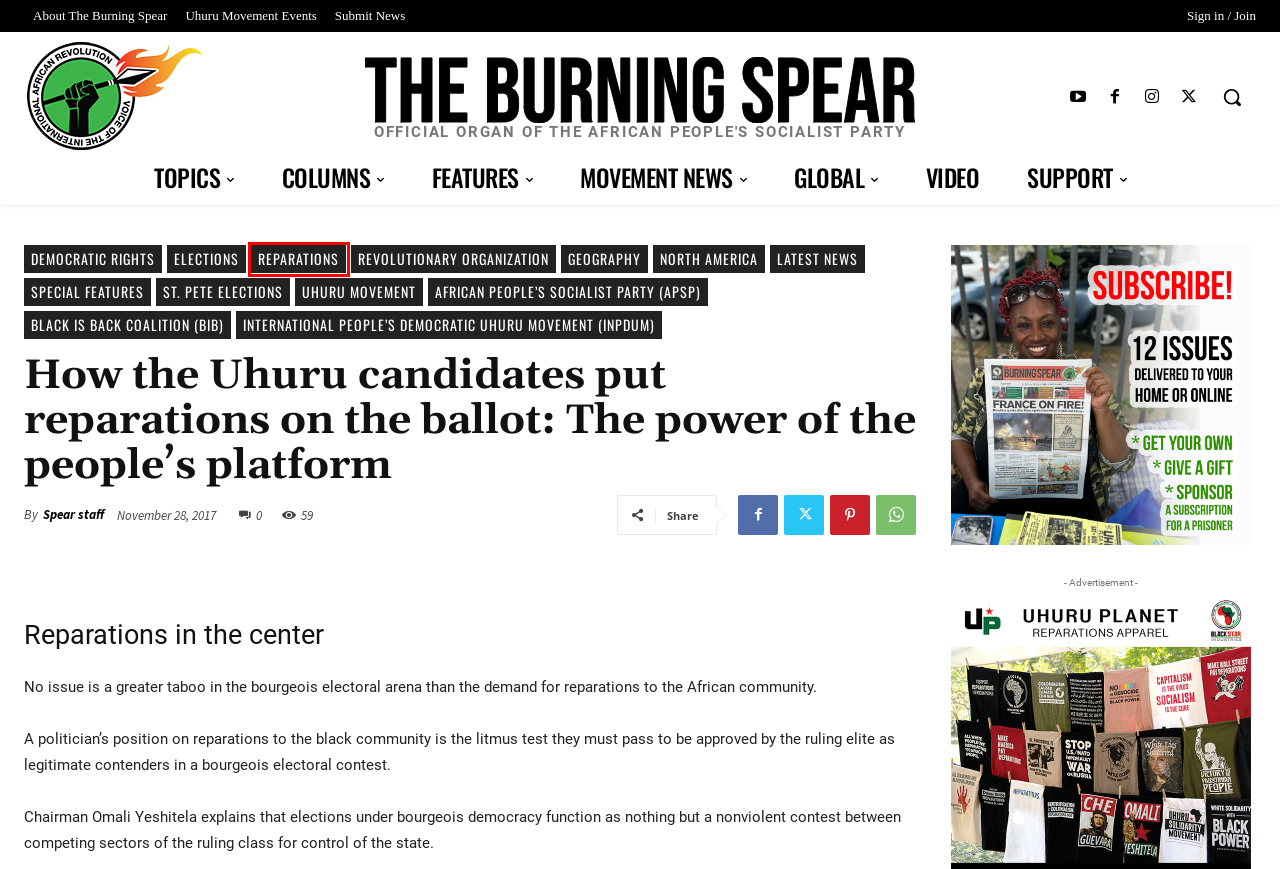You have a screenshot of a webpage with a red bounding box around an element. Identify the webpage description that best fits the new page that appears after clicking the selected element in the red bounding box. Here are the candidates:
A. Events - The Burning Spear
B. Elections Archives - The Burning Spear
C. Submit News - The Burning Spear
D. African People’s Socialist Party (APSP) Archives - The Burning Spear
E. Geography Archives - The Burning Spear
F. Spear staff, Author at The Burning Spear
G. About The Burning Spear - The Burning Spear
H. Reparations Archives - The Burning Spear

H